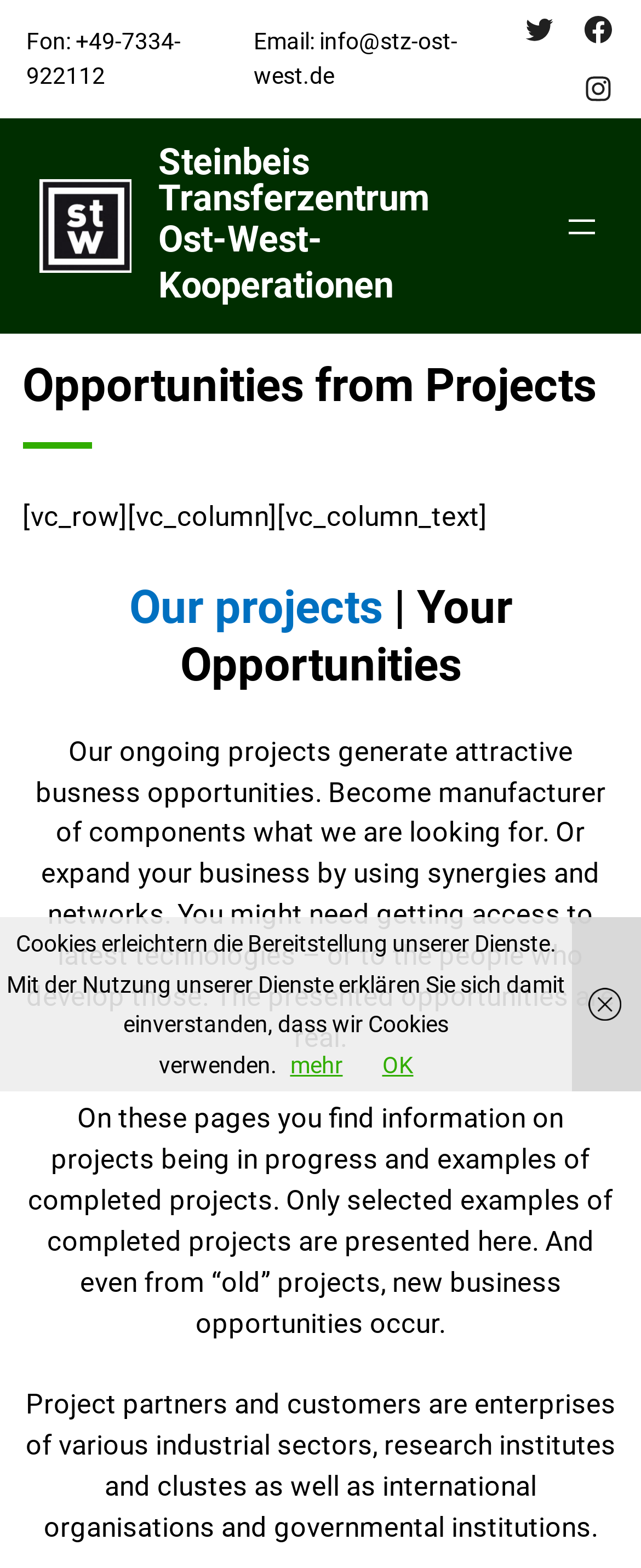Give a one-word or short phrase answer to this question: 
What is the phone number of Steinbeis Transferzentrum?

+49-7334-922112